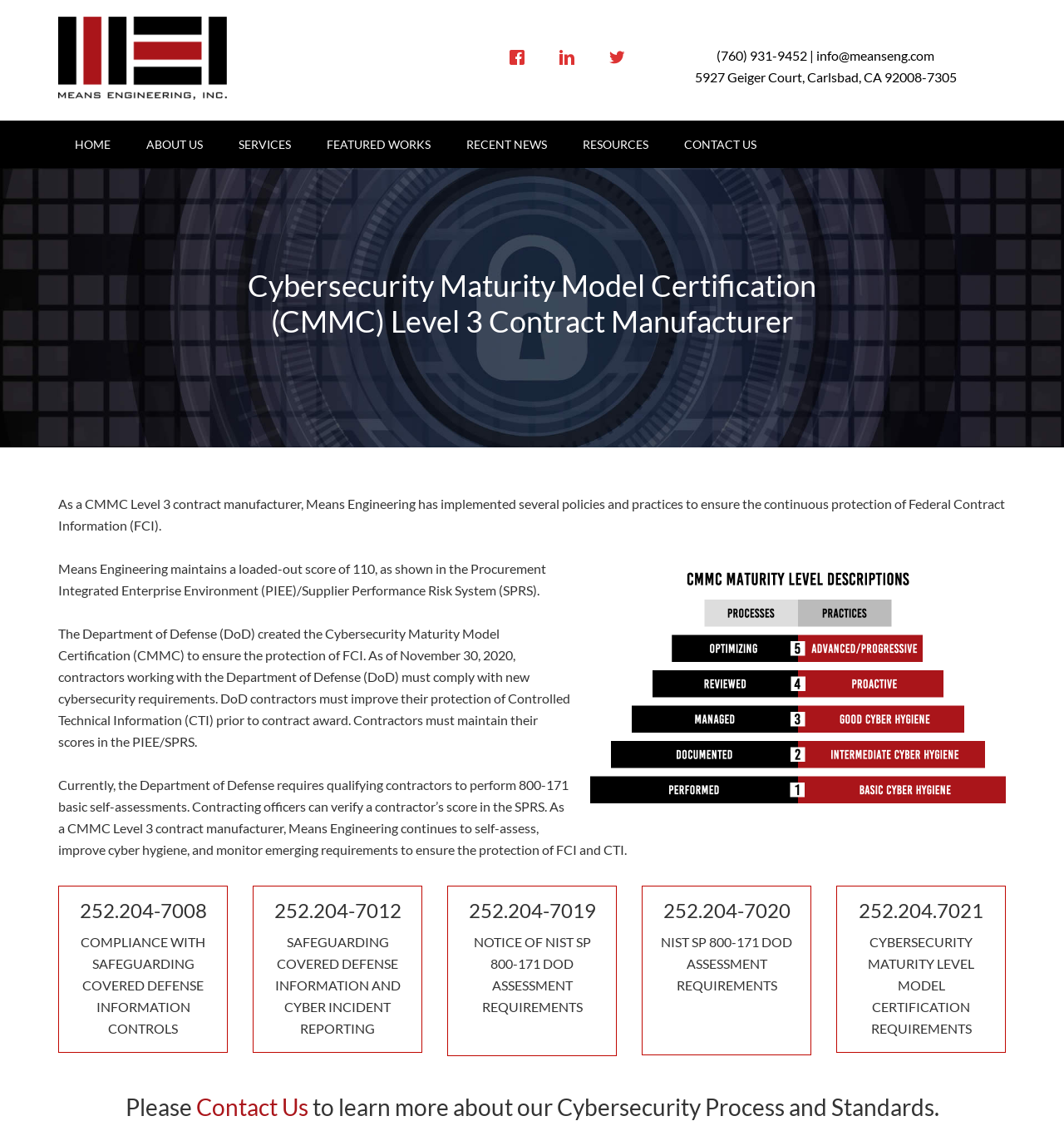Please locate the bounding box coordinates of the element that needs to be clicked to achieve the following instruction: "Click on the 'LIM'ICE' link". The coordinates should be four float numbers between 0 and 1, i.e., [left, top, right, bottom].

None